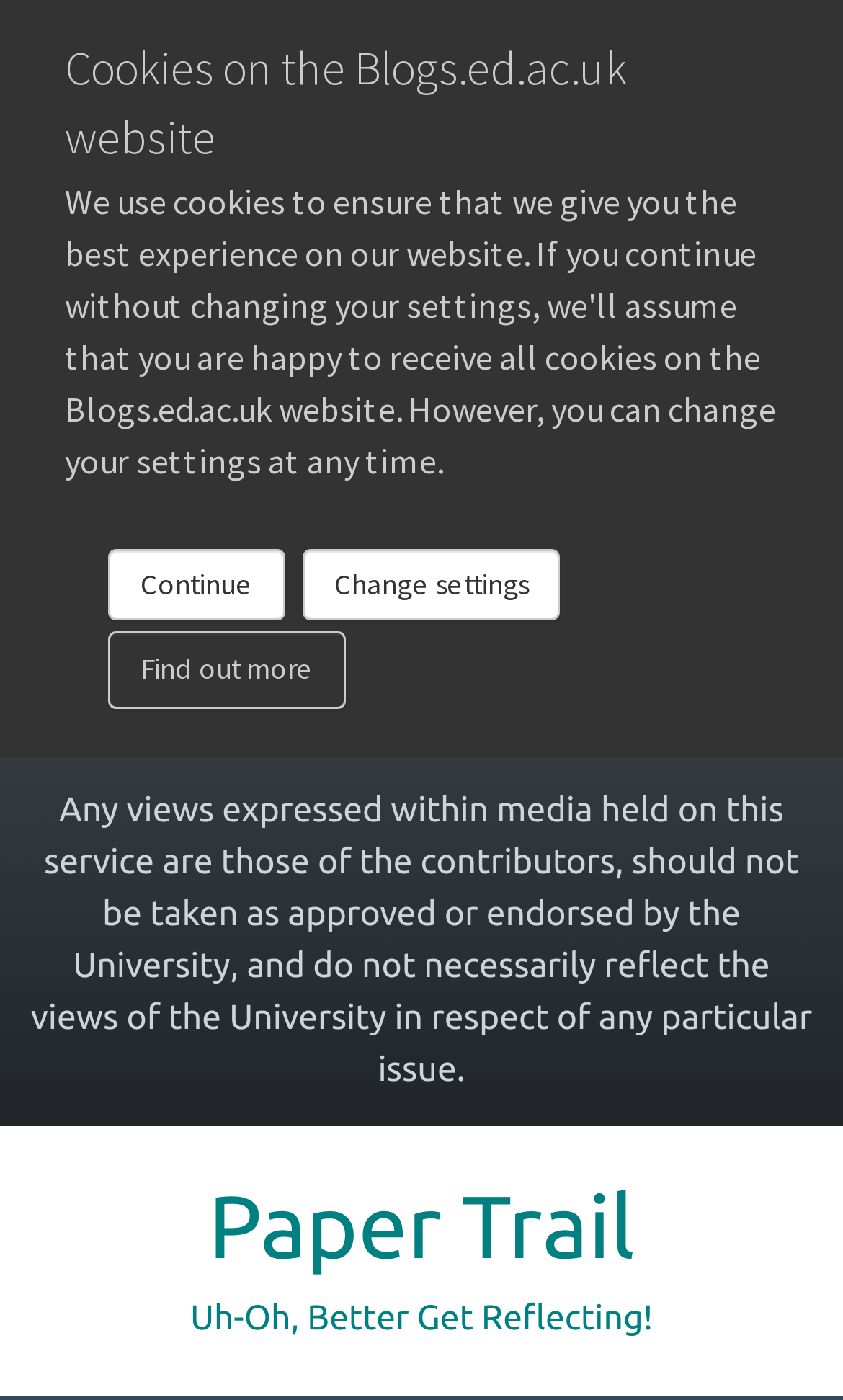Can you identify and provide the main heading of the webpage?

Finding meaning in the Alt text